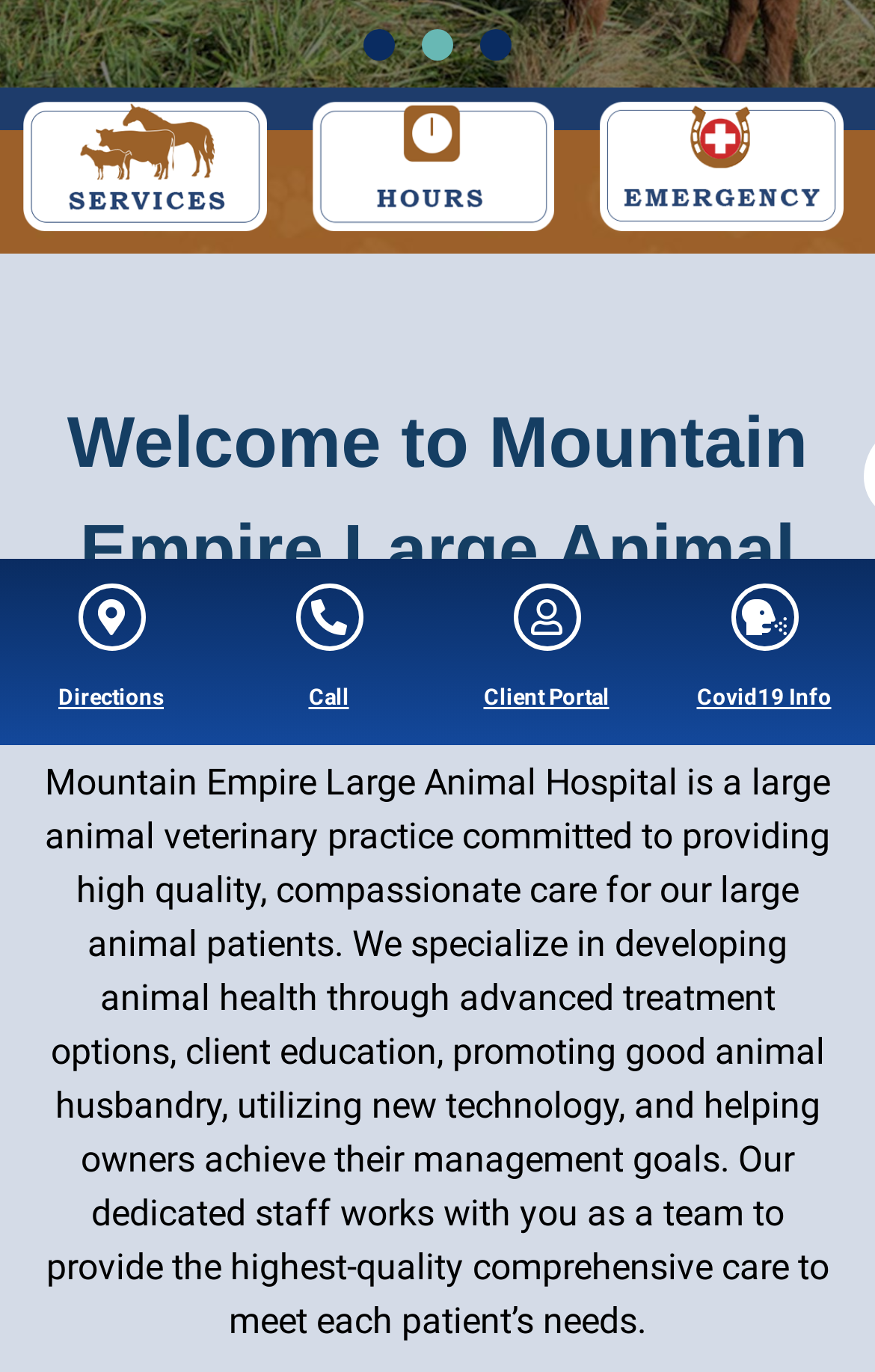Give the bounding box coordinates for the element described by: "Call".

[0.353, 0.499, 0.399, 0.517]